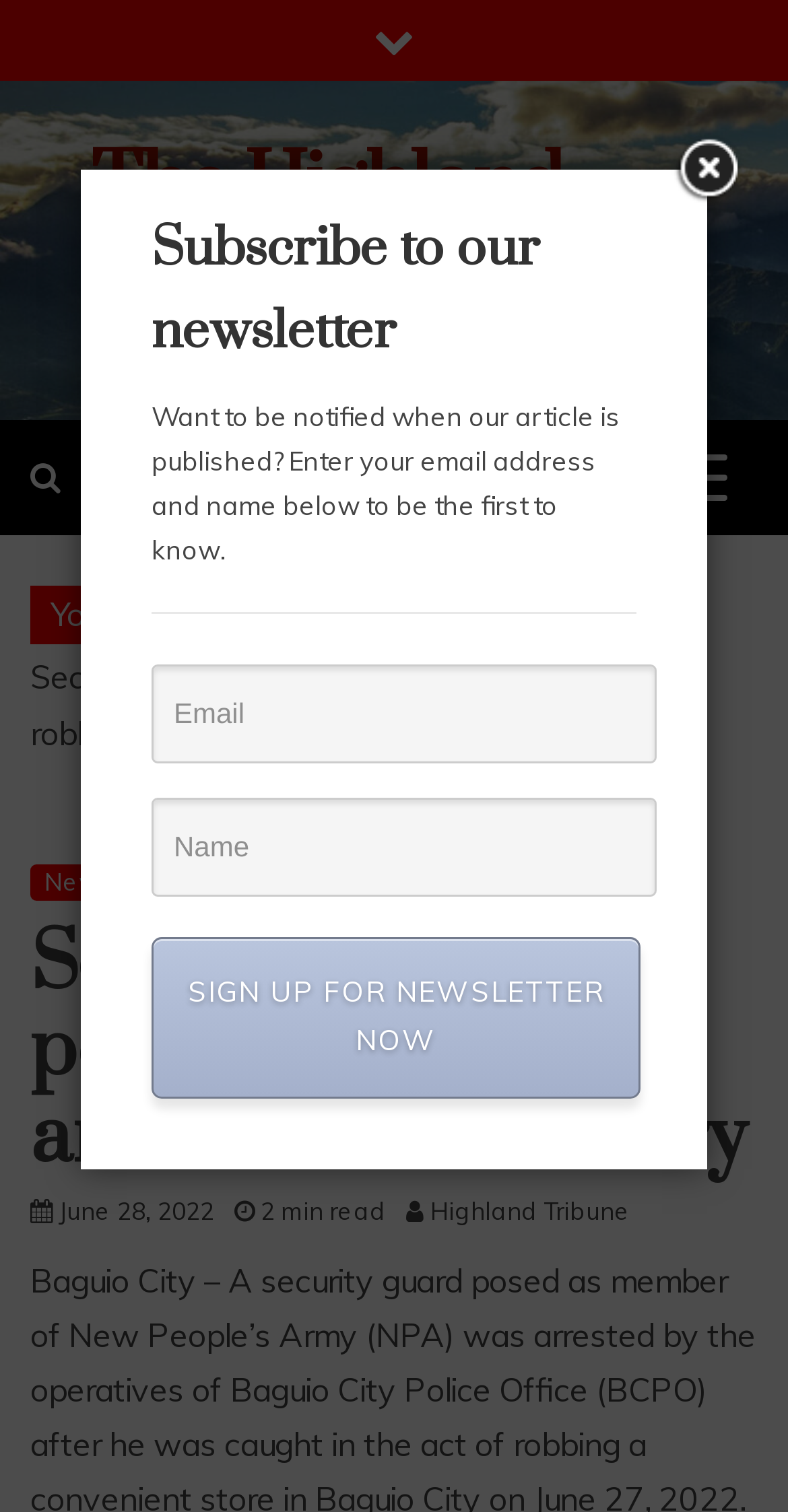What is the date of the news article?
Please look at the screenshot and answer using one word or phrase.

June 28, 2022